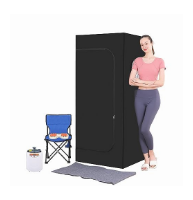Respond to the question below with a single word or phrase:
What is the function of the white steam generator?

illustrating functionality